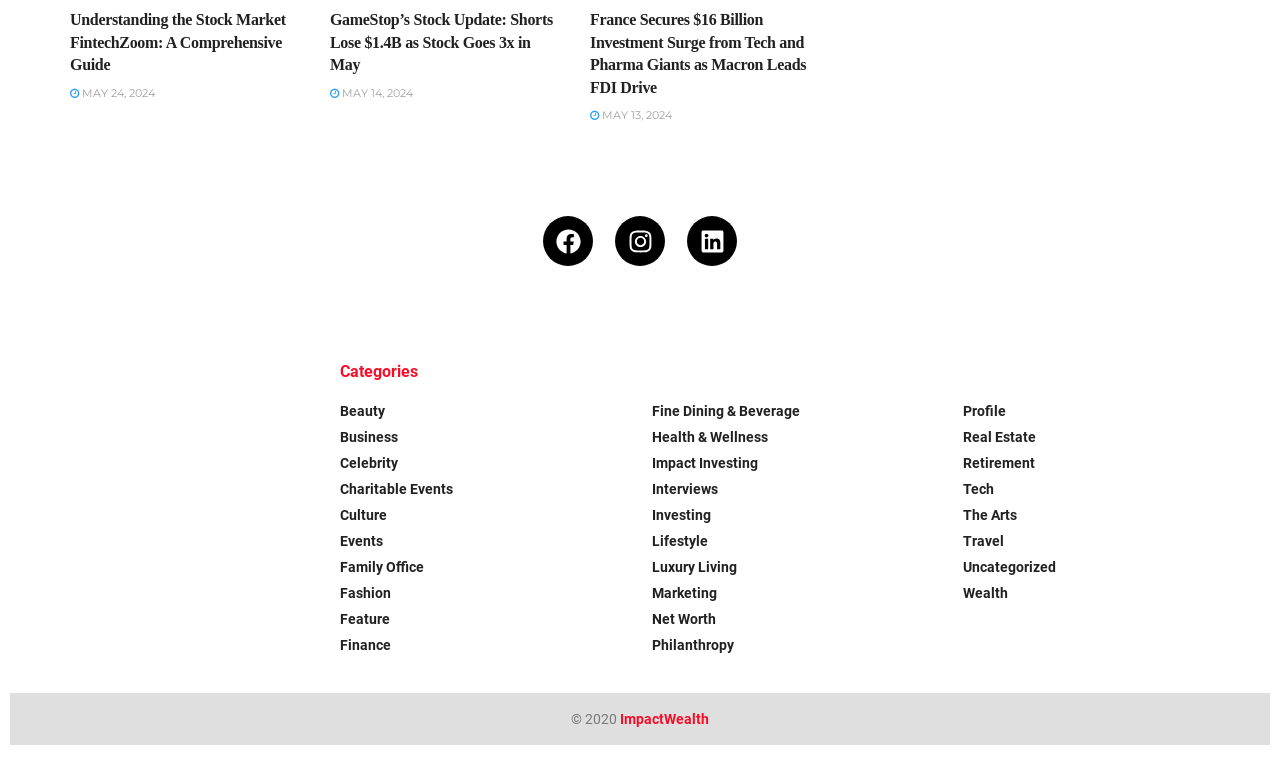How many social media links are present?
Refer to the screenshot and deliver a thorough answer to the question presented.

I counted the social media links by looking at the links 'Facebook', 'Instagram', and 'Linkedin' which are accompanied by their respective images.